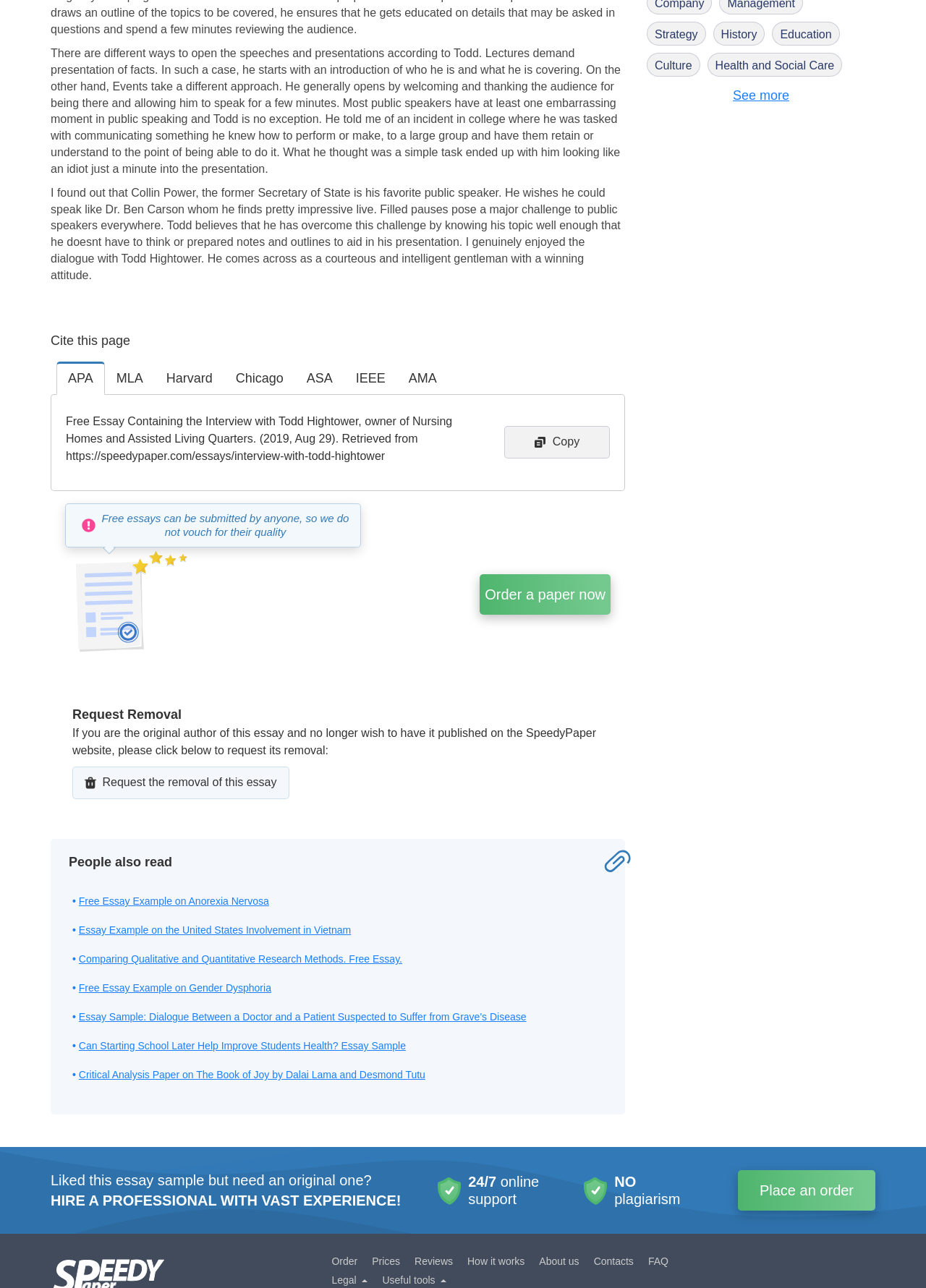Find the bounding box coordinates of the UI element according to this description: "Order".

[0.35, 0.972, 0.394, 0.987]